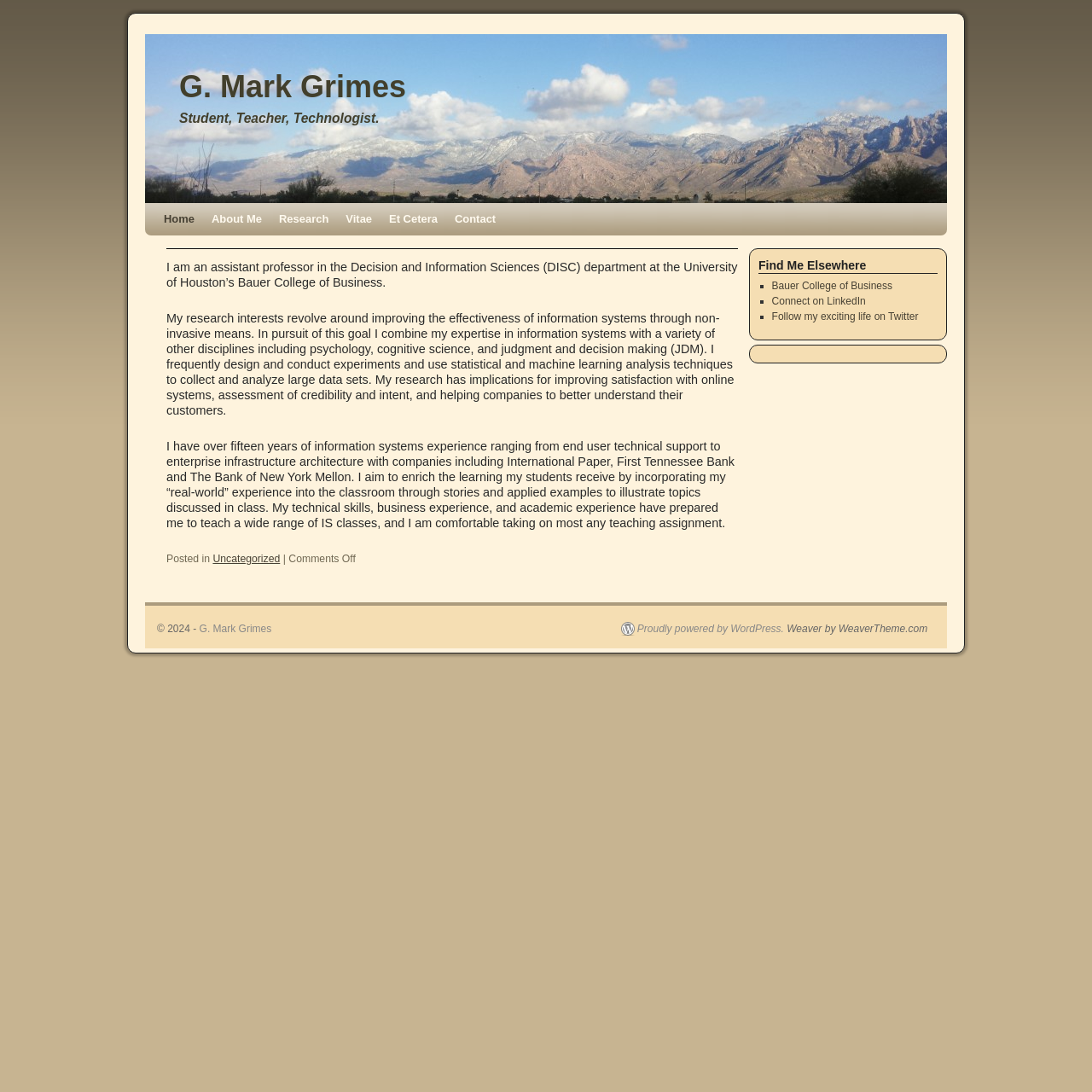Provide the bounding box coordinates of the HTML element described by the text: "More".

None